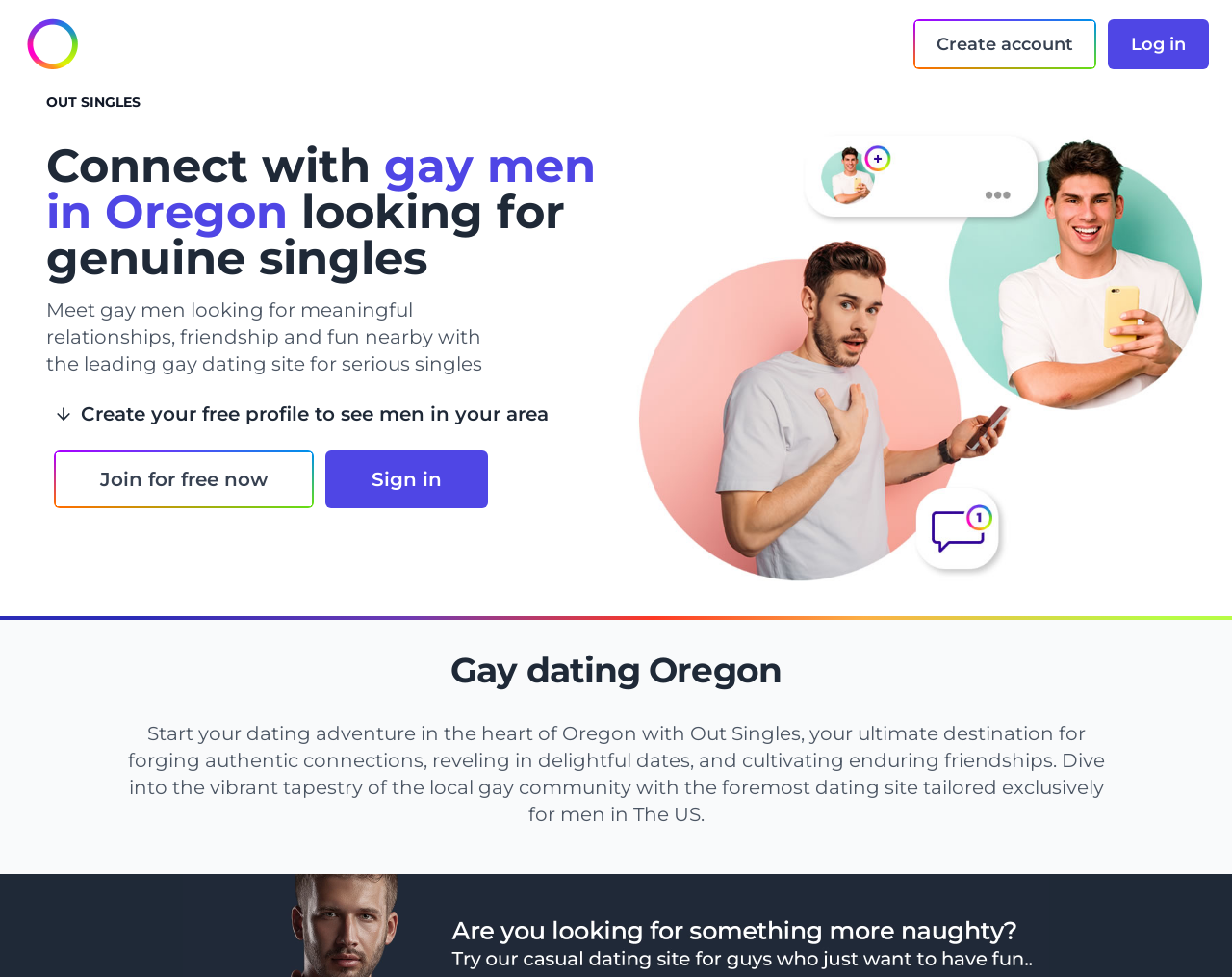What is the tone of the webpage?
Using the details shown in the screenshot, provide a comprehensive answer to the question.

The tone of the webpage is conveyed through the use of warm and welcoming language, such as 'Connect with', 'Meet gay men', and 'Start your dating adventure'. The overall tone is friendly and inviting, making users feel comfortable and encouraged to explore the website.